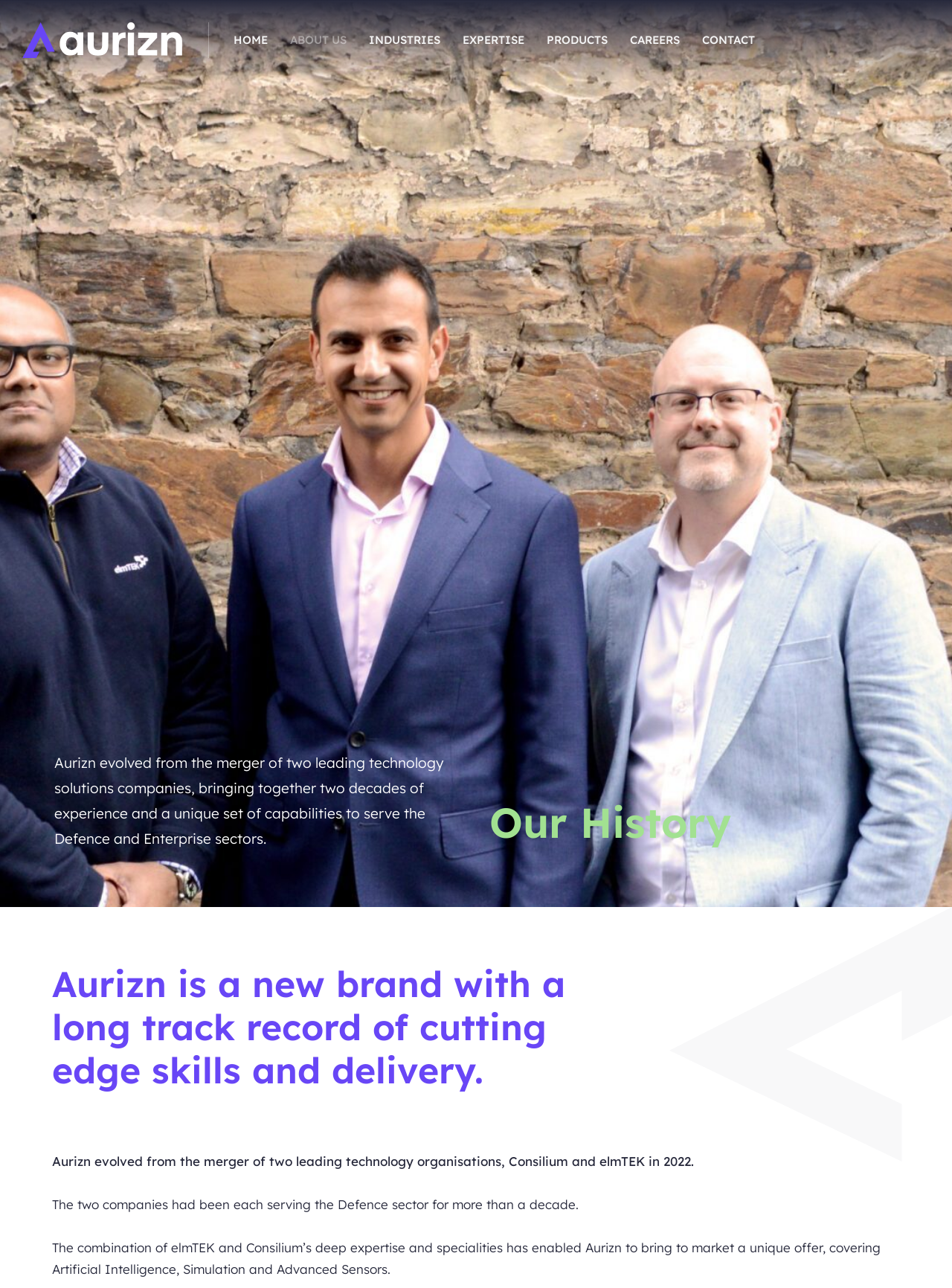What is the result of the merger between Consilium and elmTEK?
Using the image as a reference, answer with just one word or a short phrase.

Aurizn